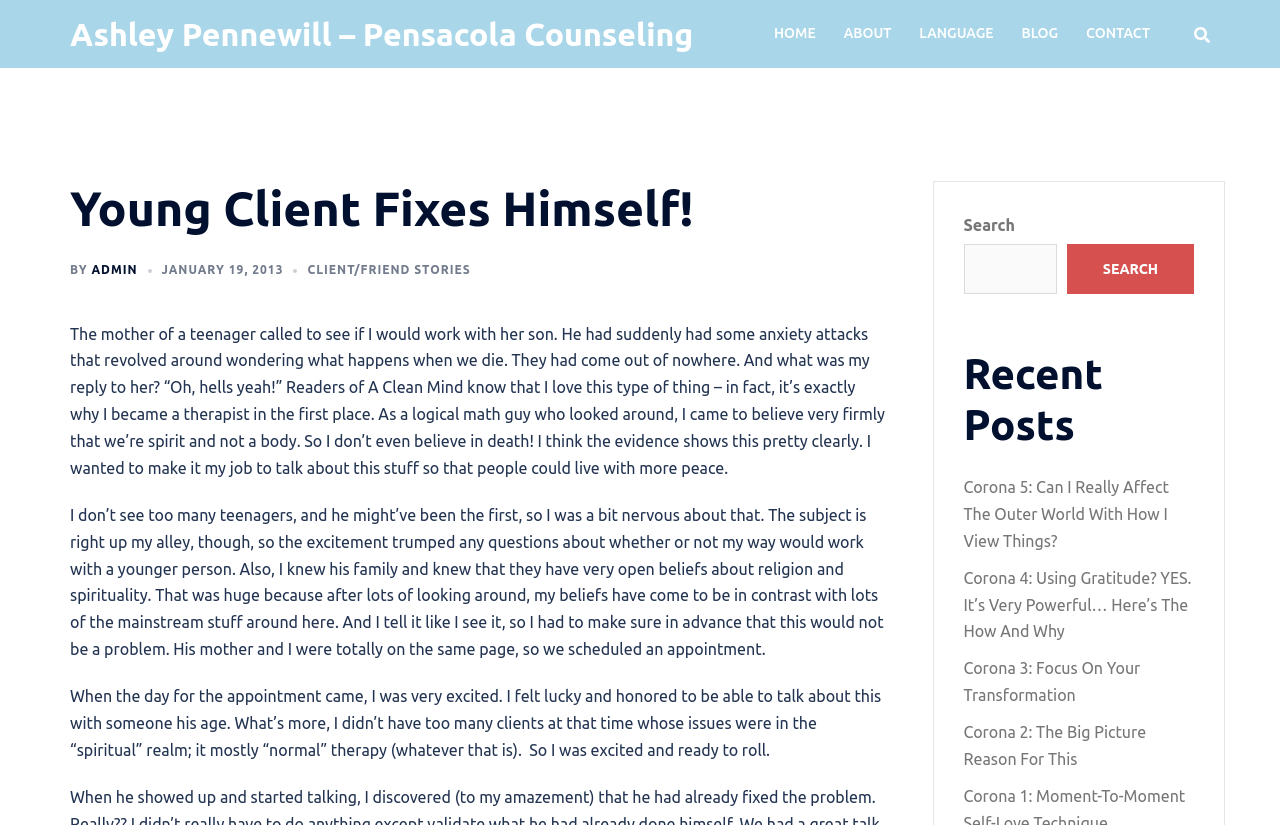Determine the bounding box coordinates for the UI element matching this description: "Client/Friend Stories".

[0.24, 0.319, 0.368, 0.335]